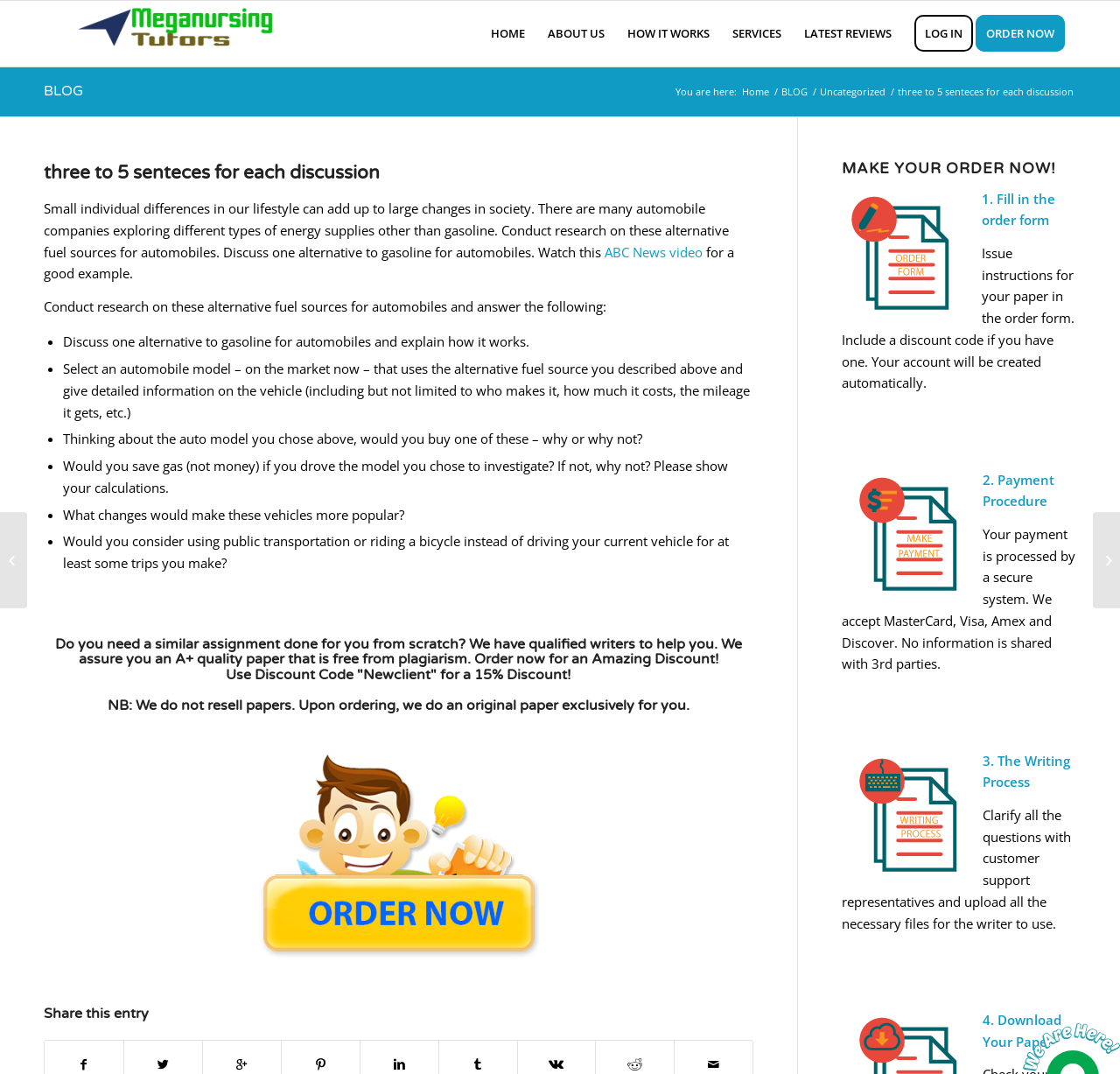Please provide a comprehensive answer to the question below using the information from the image: What is the name of the website?

I determined the name of the website by looking at the top-left corner of the webpage, where the logo and website name 'meganursingtutors' are displayed.